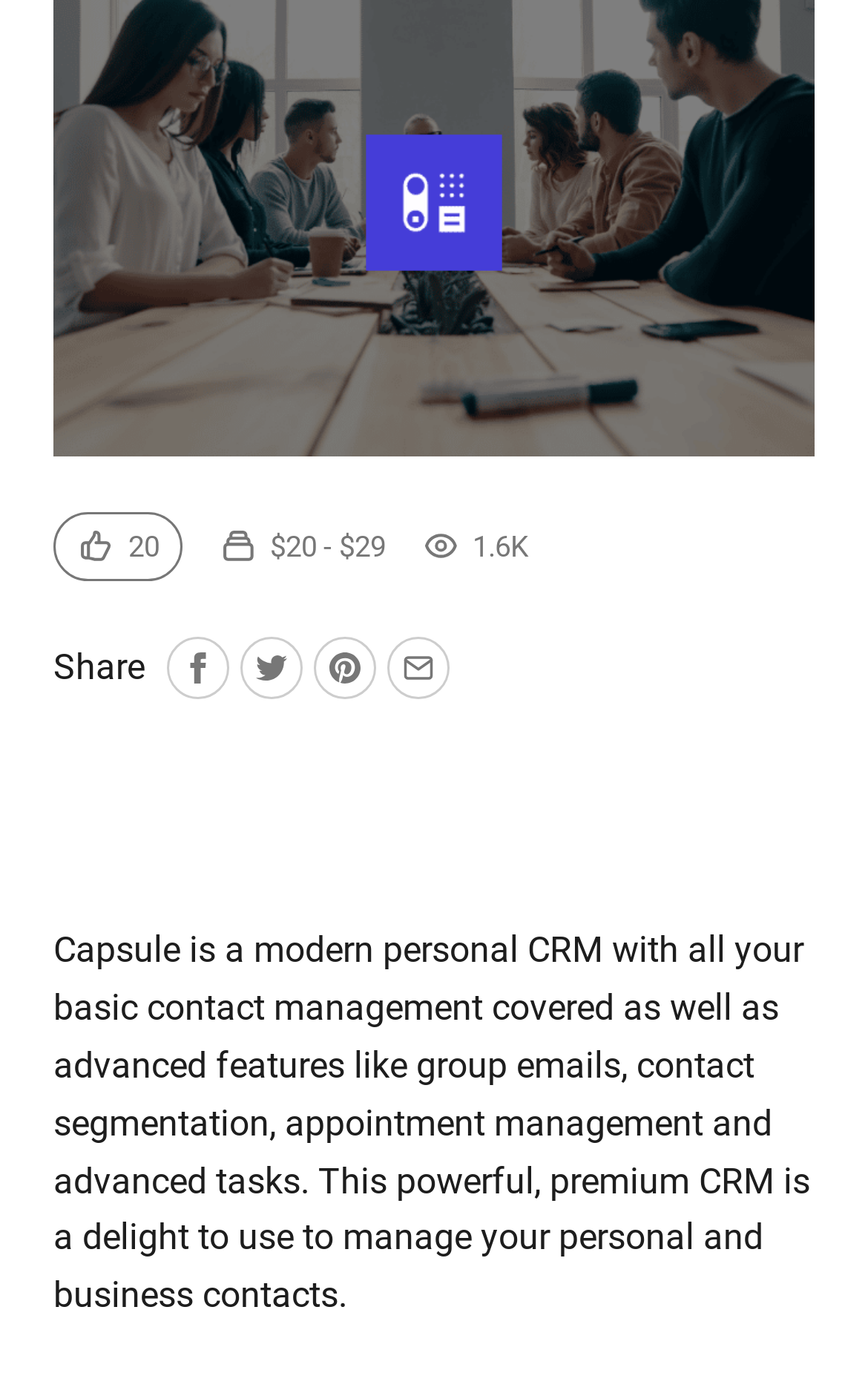Locate and provide the bounding box coordinates for the HTML element that matches this description: "Advertise".

[0.062, 0.43, 0.341, 0.481]